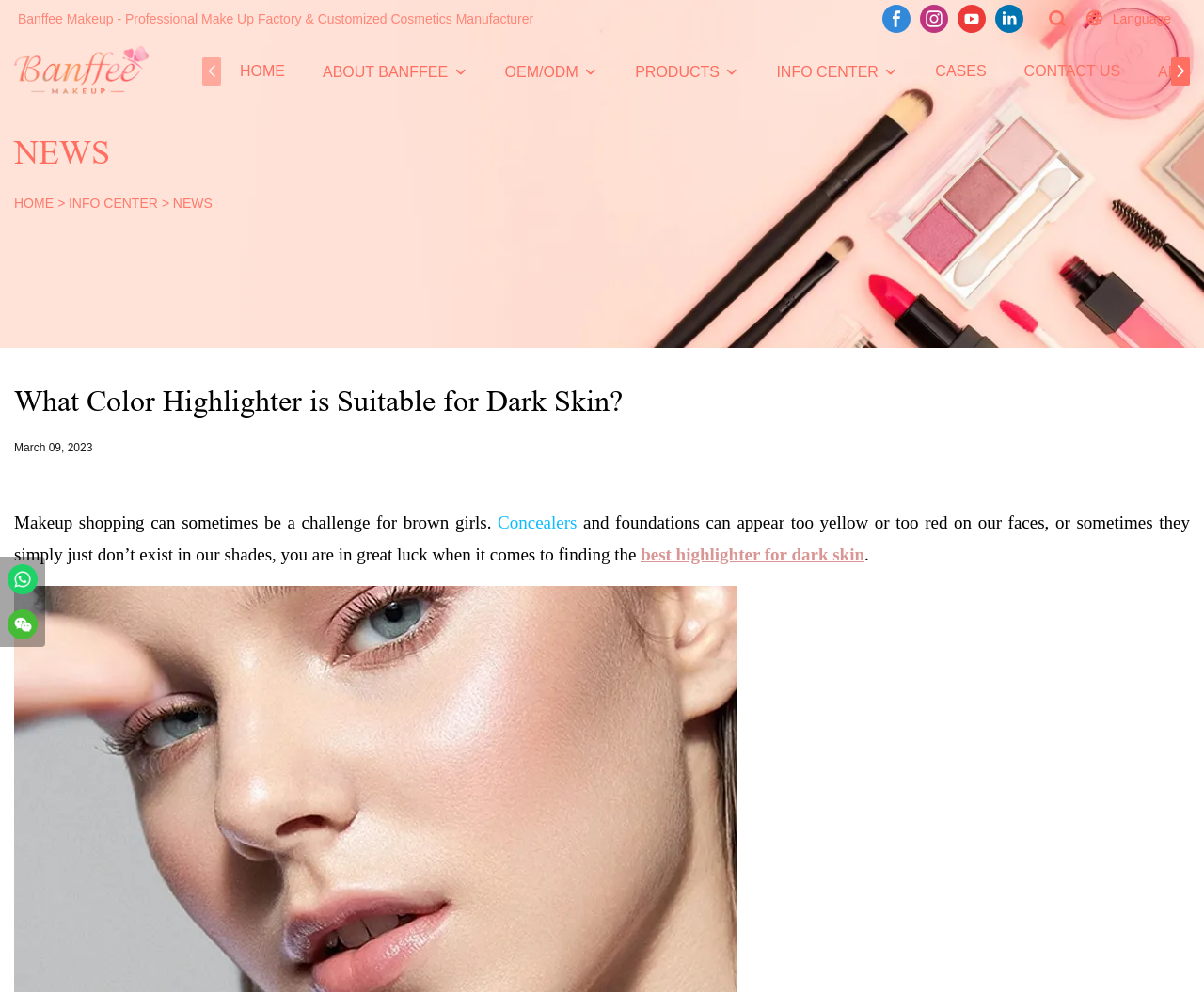Locate the bounding box coordinates of the area to click to fulfill this instruction: "Learn about Concealers". The bounding box should be presented as four float numbers between 0 and 1, in the order [left, top, right, bottom].

[0.413, 0.516, 0.479, 0.535]